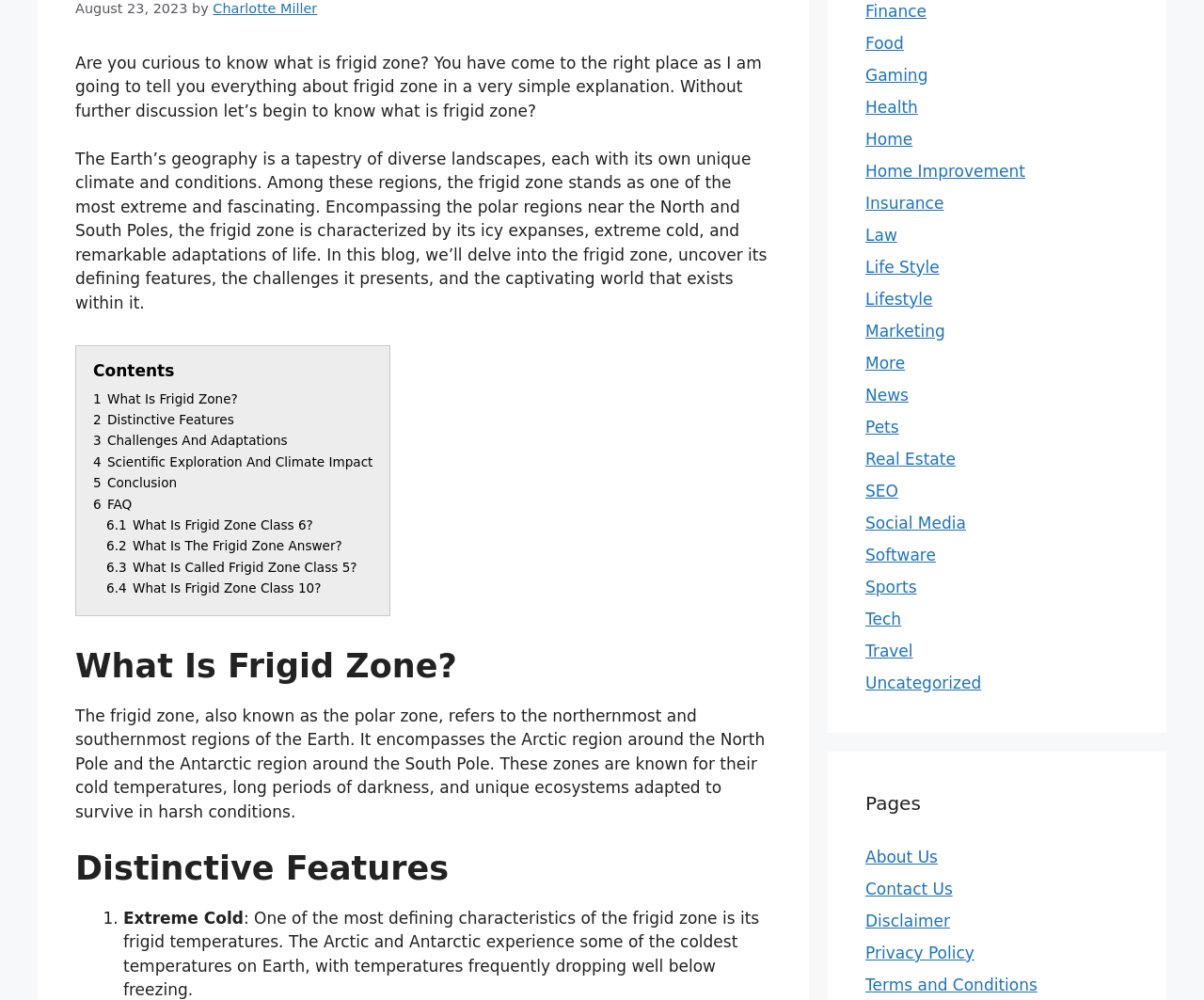Ascertain the bounding box coordinates for the UI element detailed here: "1 What Is Frigid Zone?". The coordinates should be provided as [left, top, right, bottom] with each value being a float between 0 and 1.

[0.077, 0.391, 0.198, 0.406]